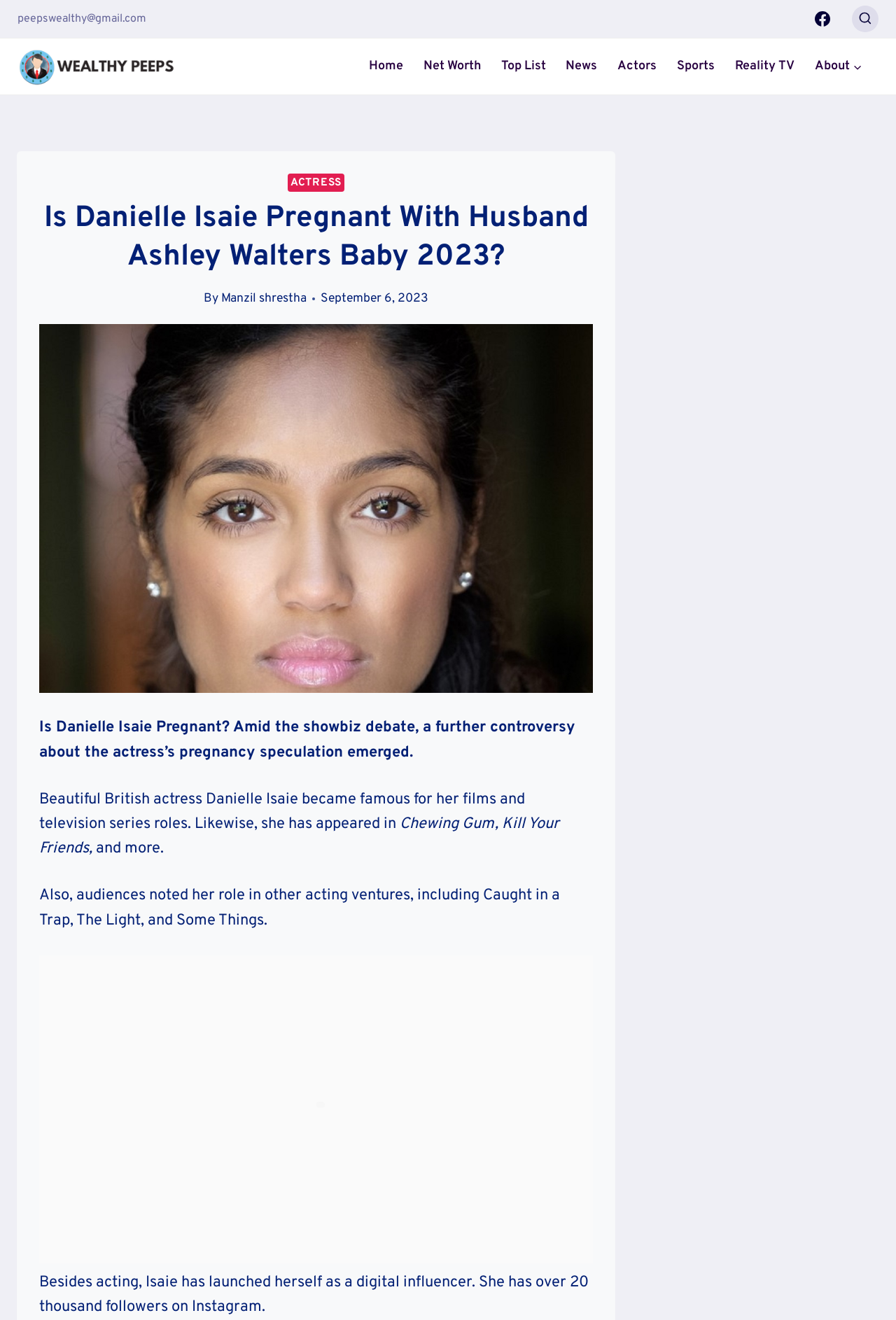Determine the bounding box coordinates for the clickable element to execute this instruction: "View unread content". Provide the coordinates as four float numbers between 0 and 1, i.e., [left, top, right, bottom].

None